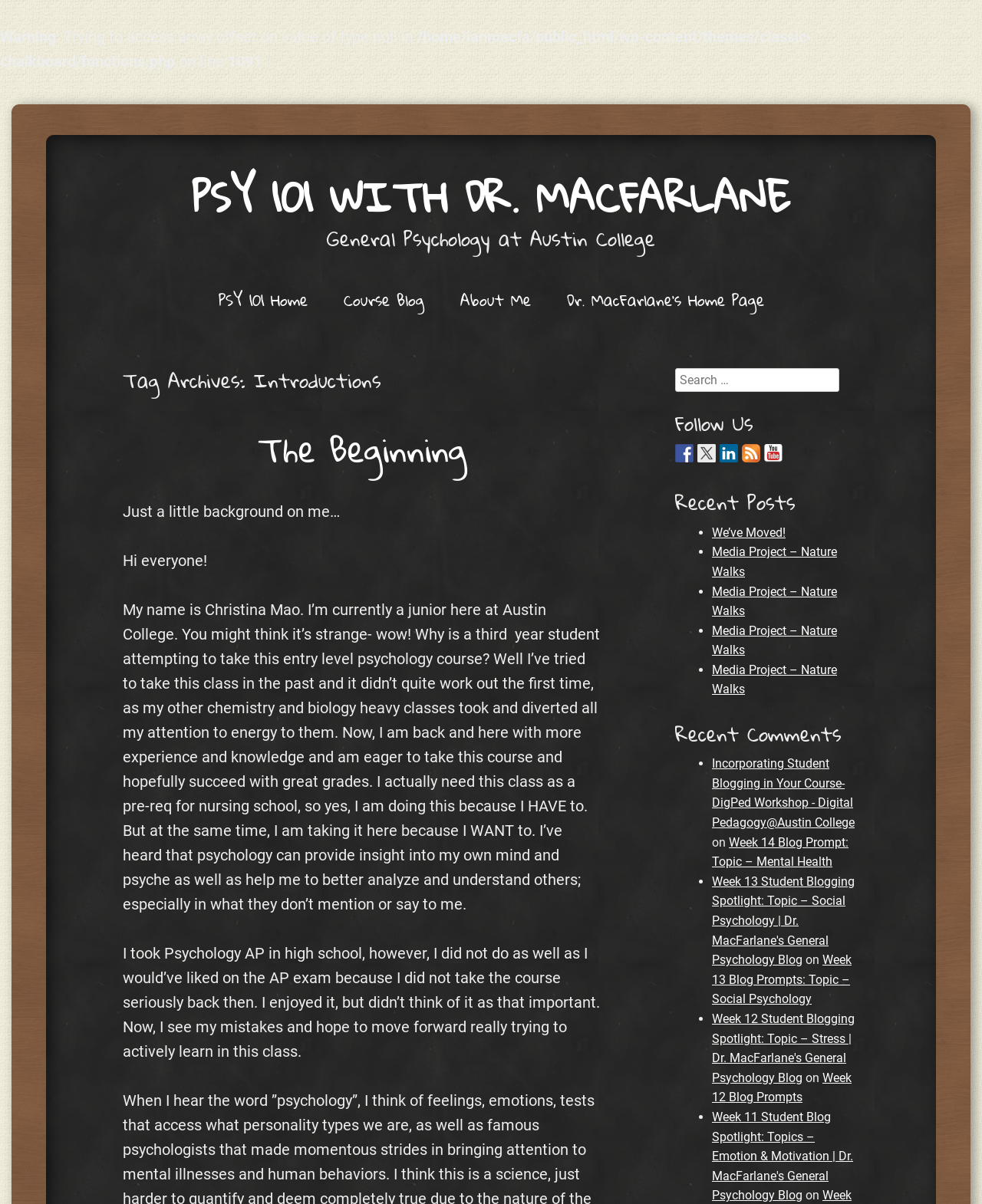Specify the bounding box coordinates of the element's region that should be clicked to achieve the following instruction: "Click on the Map link". The bounding box coordinates consist of four float numbers between 0 and 1, in the format [left, top, right, bottom].

None